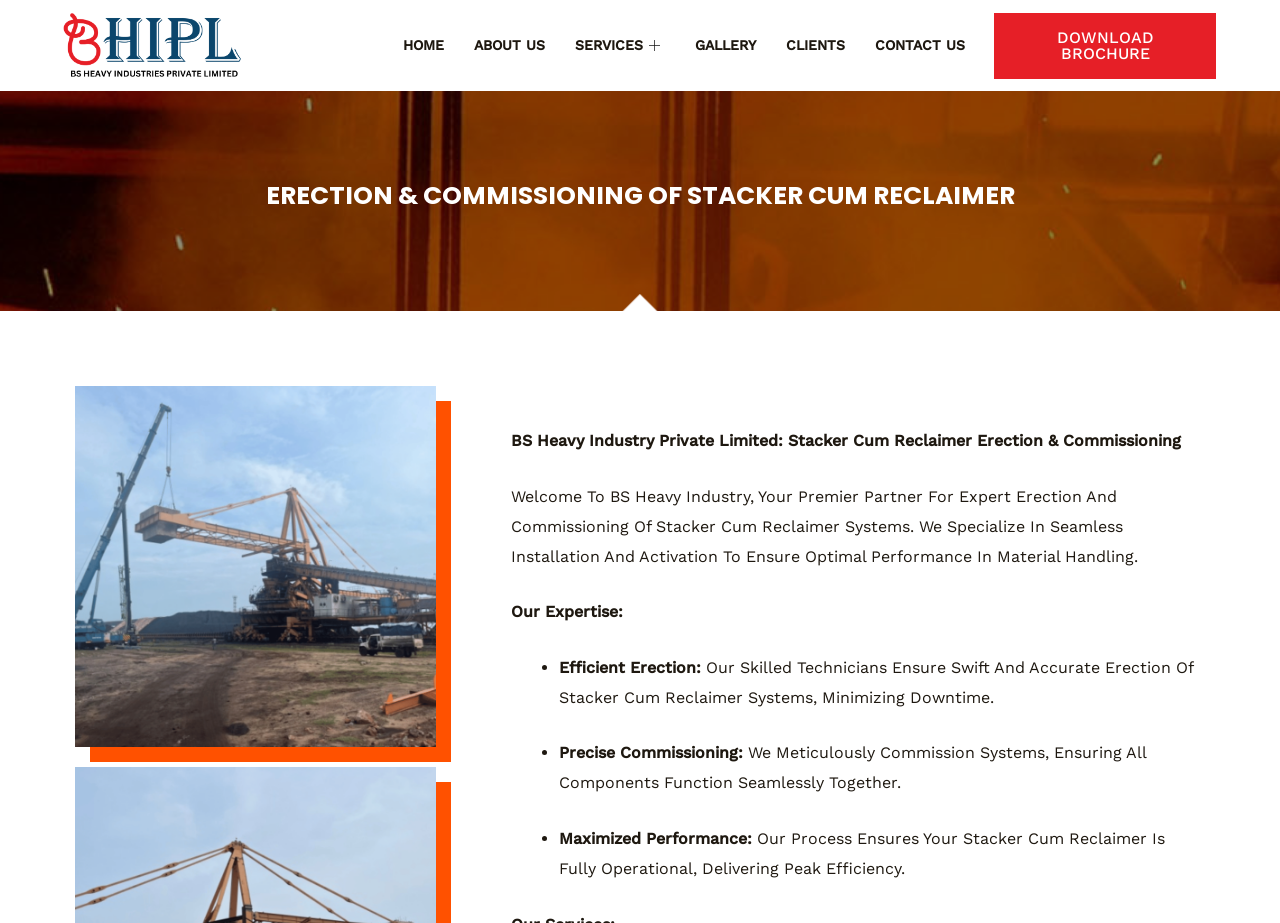Describe every aspect of the webpage comprehensively.

The webpage is about BS Heavy Industries, specifically focusing on their expertise in the erection and commissioning of stacker cum reclaimer systems. At the top, there is a navigation menu with seven links: HOME, ABOUT US, SERVICES, GALLERY, CLIENTS, CONTACT US, and DOWNLOAD BROCHURE, which are aligned horizontally and evenly spaced.

Below the navigation menu, there is a prominent heading that reads "ERECTION & COMMISSIONING OF STACKER CUM RECLAIMER". To the right of the heading, there is an image, likely a visual representation of the stacker cum reclaimer system.

The main content of the webpage is divided into sections. The first section introduces BS Heavy Industry Private Limited and their expertise in stacker cum reclaimer systems. The text is followed by a brief description of their services, emphasizing seamless installation and activation for optimal performance.

The next section highlights the company's expertise, with three bullet points: Efficient Erection, Precise Commissioning, and Maximized Performance. Each bullet point is accompanied by a brief description of the service, explaining how the company ensures swift and accurate erection, meticulous commissioning, and peak efficiency of the stacker cum reclaimer systems.

Throughout the webpage, the text is well-organized and easy to read, with clear headings and concise descriptions. The image and the navigation menu are strategically placed to provide a visually appealing and user-friendly experience.